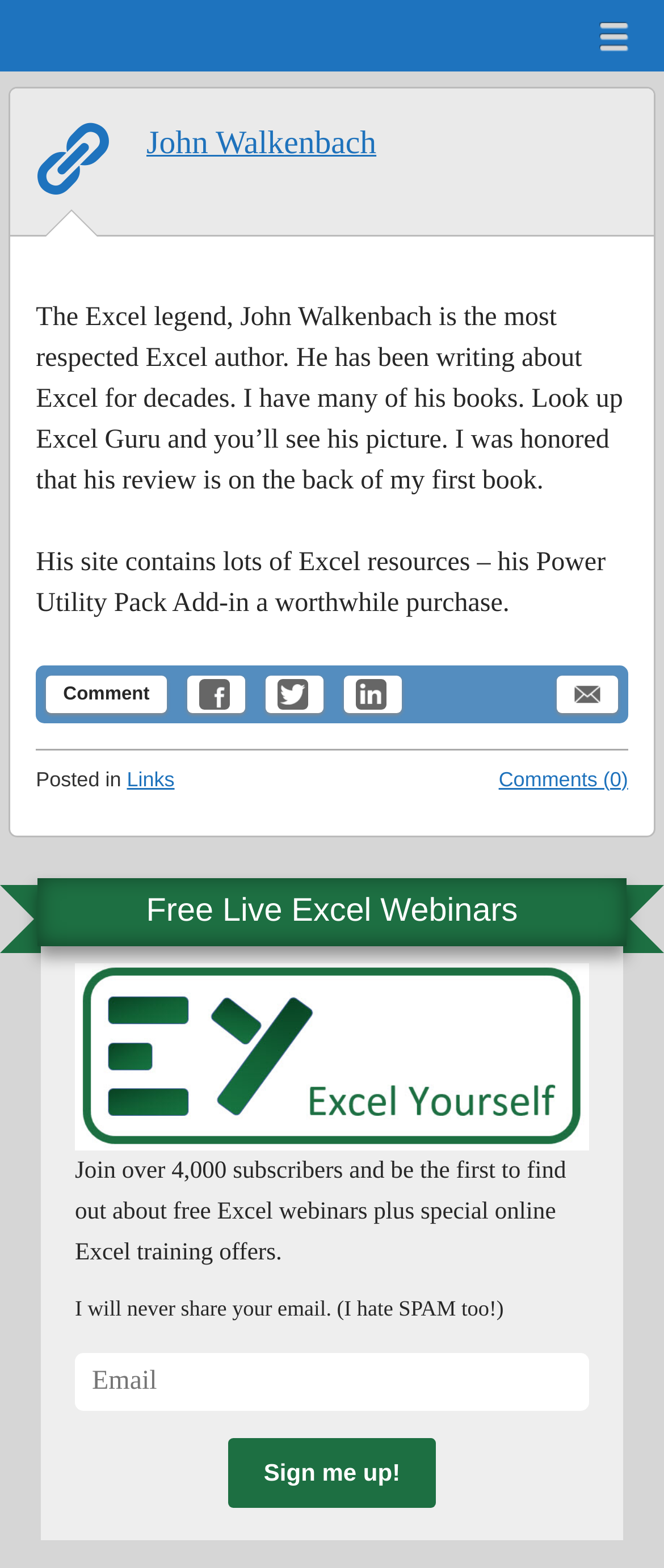Please examine the image and provide a detailed answer to the question: How many comments are there on this post?

The webpage shows a link 'Comments (0)' in the footer section, which indicates that there are no comments on this post.